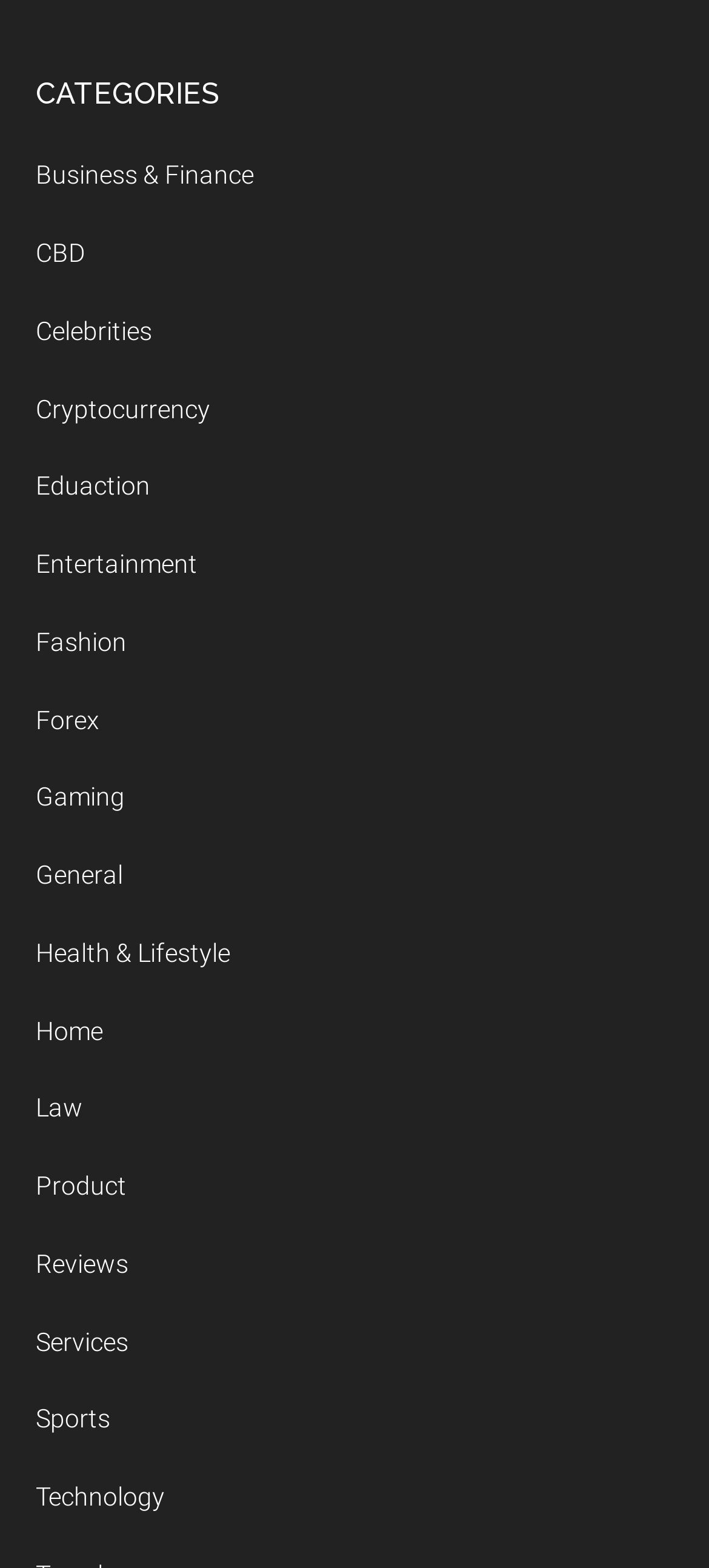Given the description: "Health & Lifestyle", determine the bounding box coordinates of the UI element. The coordinates should be formatted as four float numbers between 0 and 1, [left, top, right, bottom].

[0.05, 0.598, 0.324, 0.617]